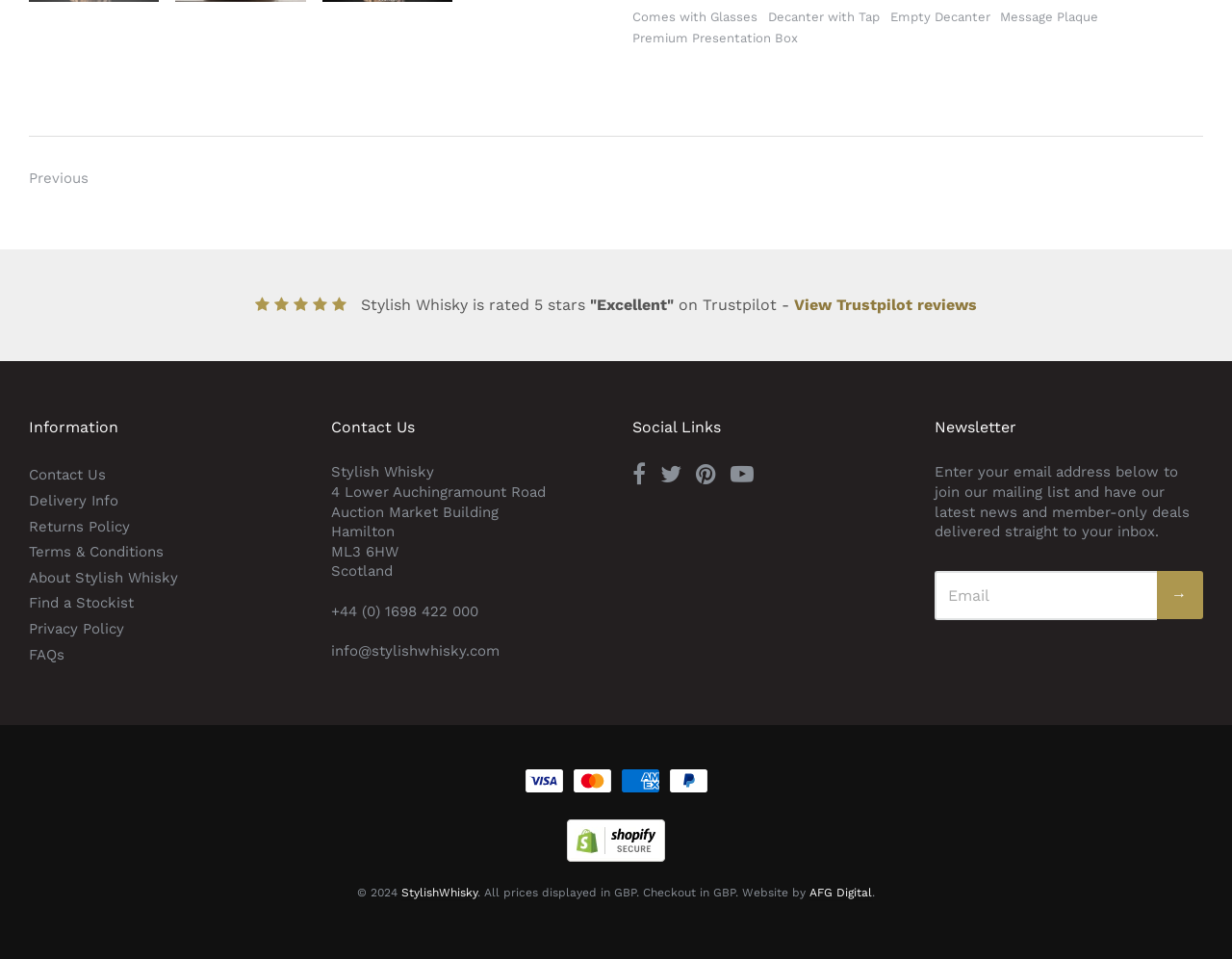Please identify the bounding box coordinates of the area I need to click to accomplish the following instruction: "View Trustpilot reviews".

[0.645, 0.309, 0.793, 0.328]